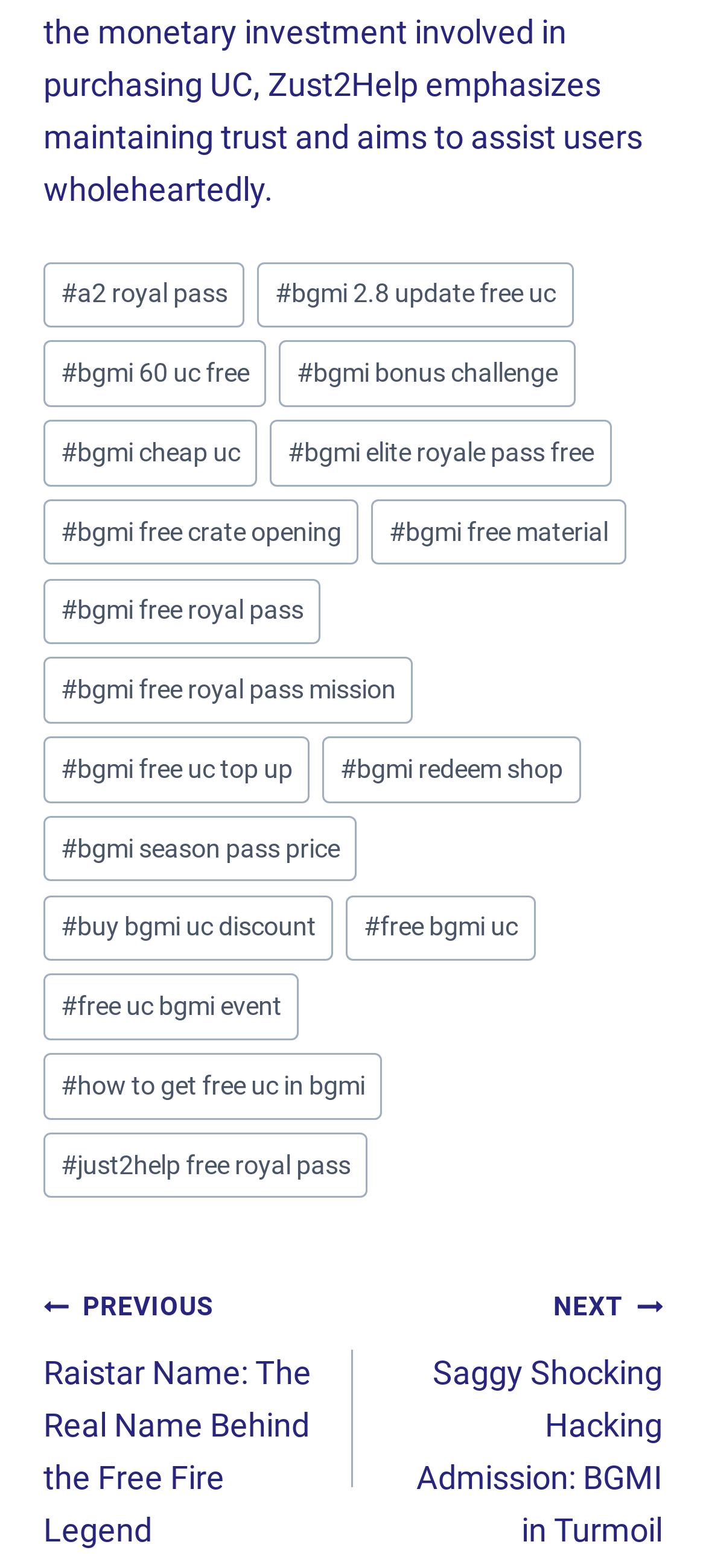What is the purpose of the 'Posts' navigation? Please answer the question using a single word or phrase based on the image.

Navigate between posts